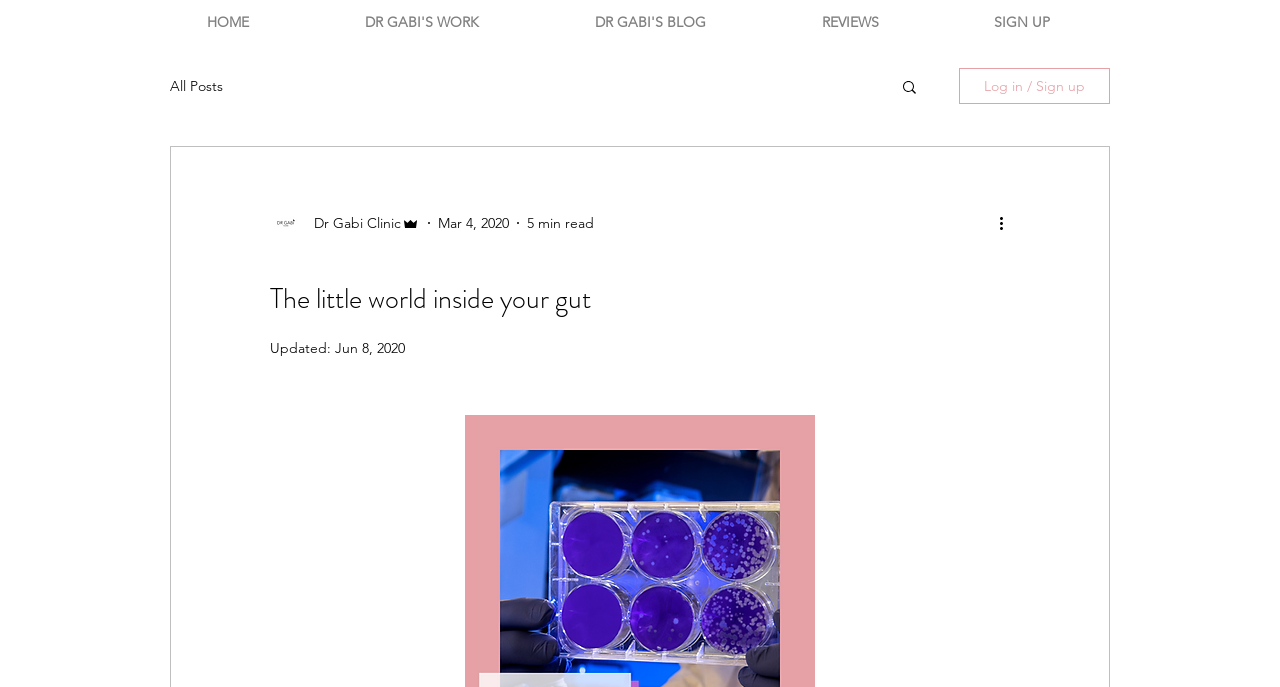Answer the following query concisely with a single word or phrase:
Is there a search button on the page?

Yes